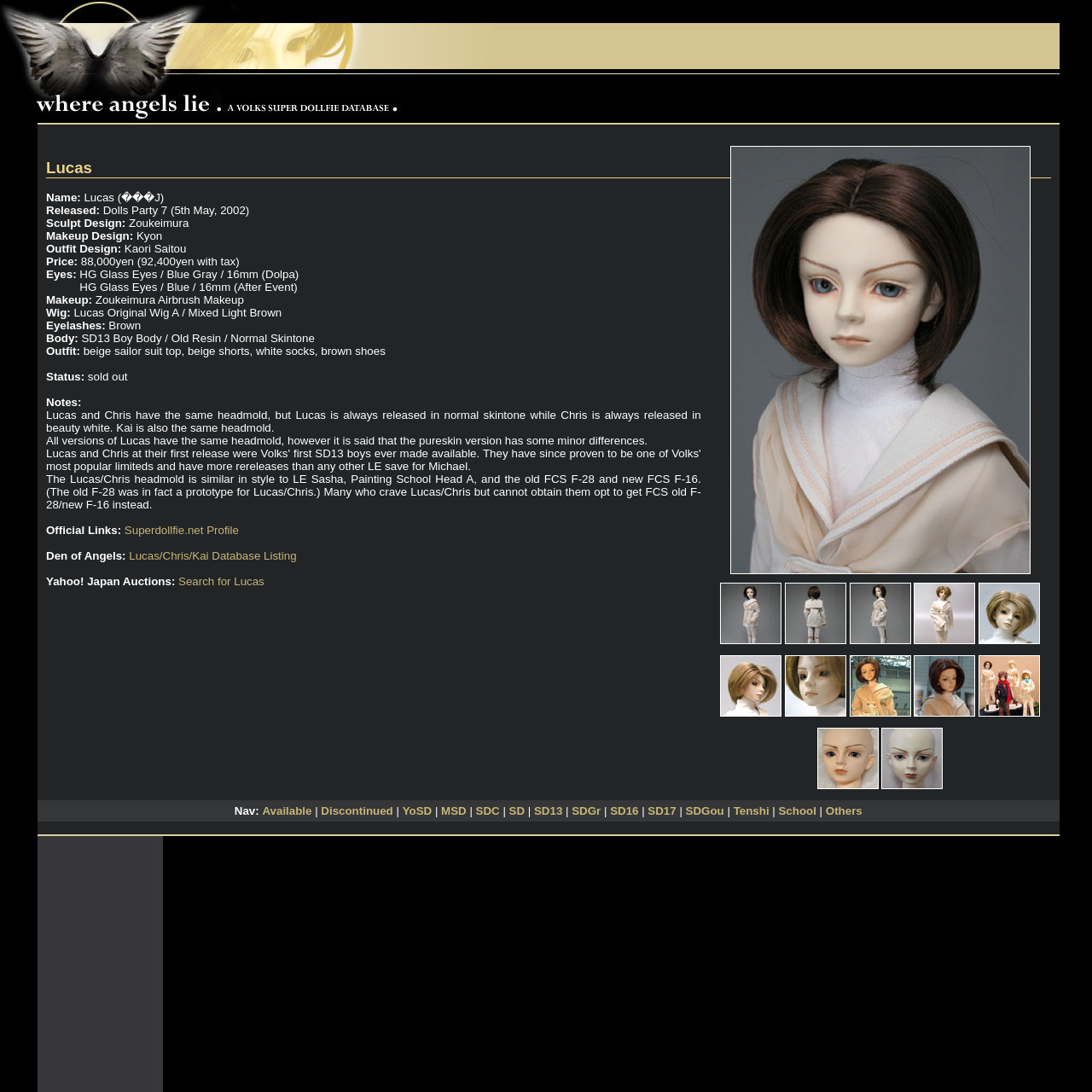What is the type of body of the doll? Observe the screenshot and provide a one-word or short phrase answer.

SD13 Boy Body